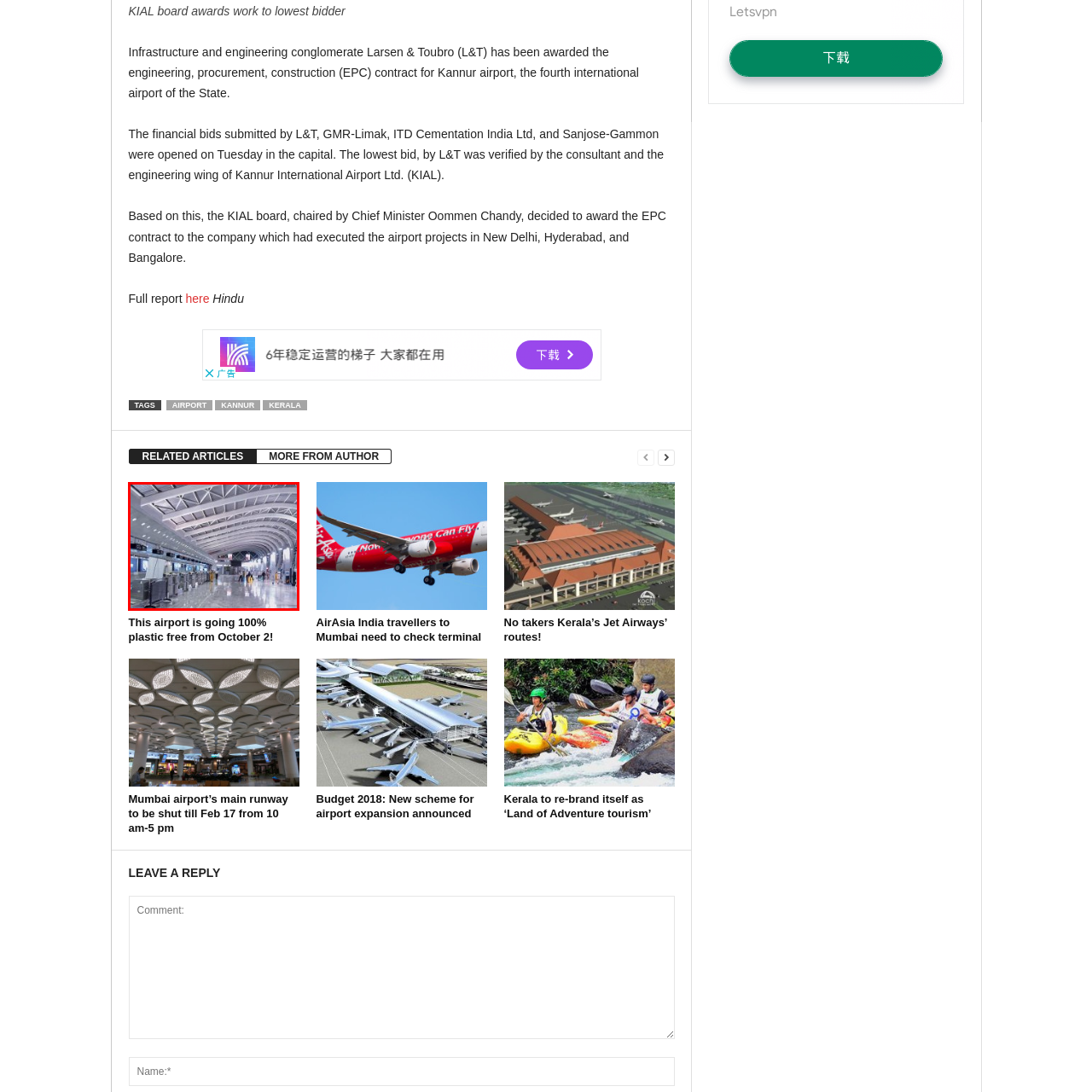What is the shape of the ceilings in the terminal?
Pay attention to the image surrounded by the red bounding box and answer the question in detail based on the image.

The caption describes the high ceilings as arching, which are supported by sleek beams, contributing to the bright and airy atmosphere of the terminal.